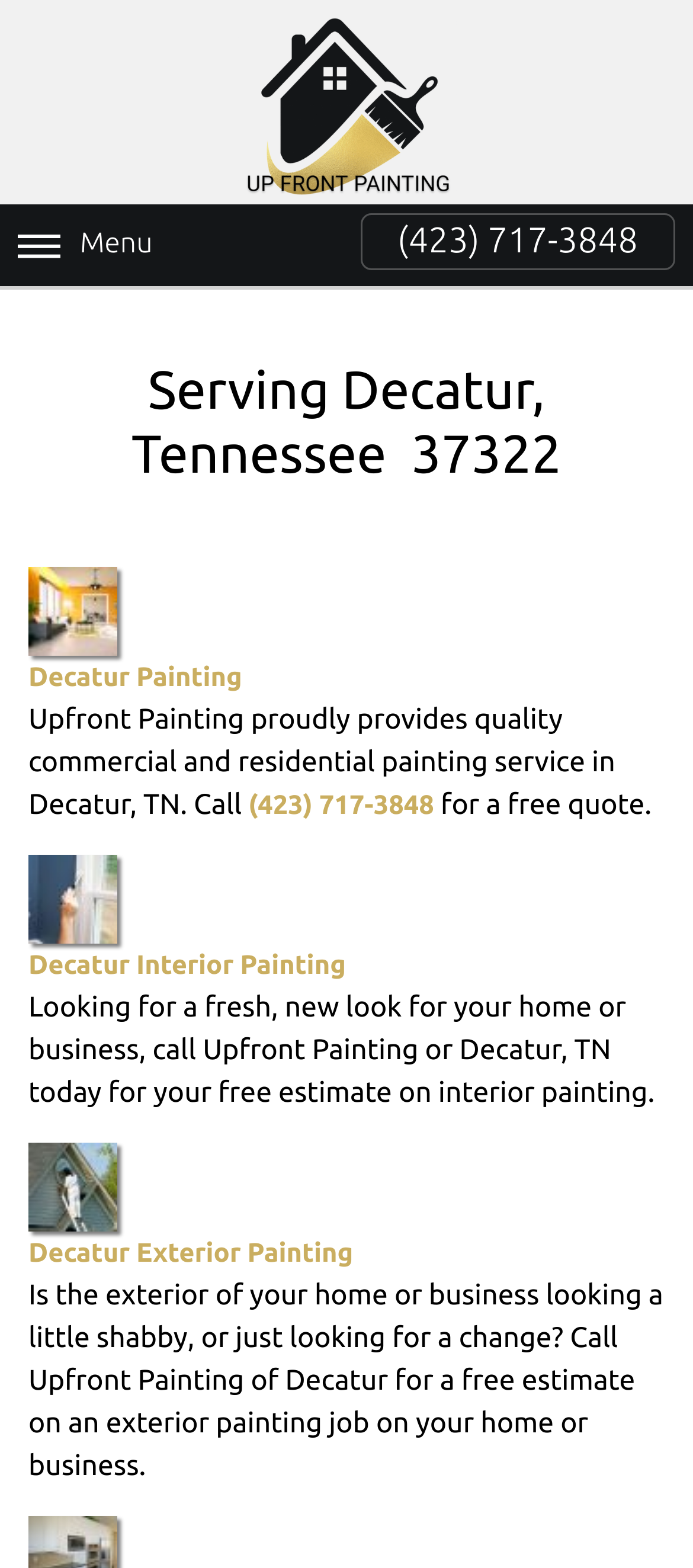Answer the question below with a single word or a brief phrase: 
What is the name of the company providing painting services?

Upfront Painting